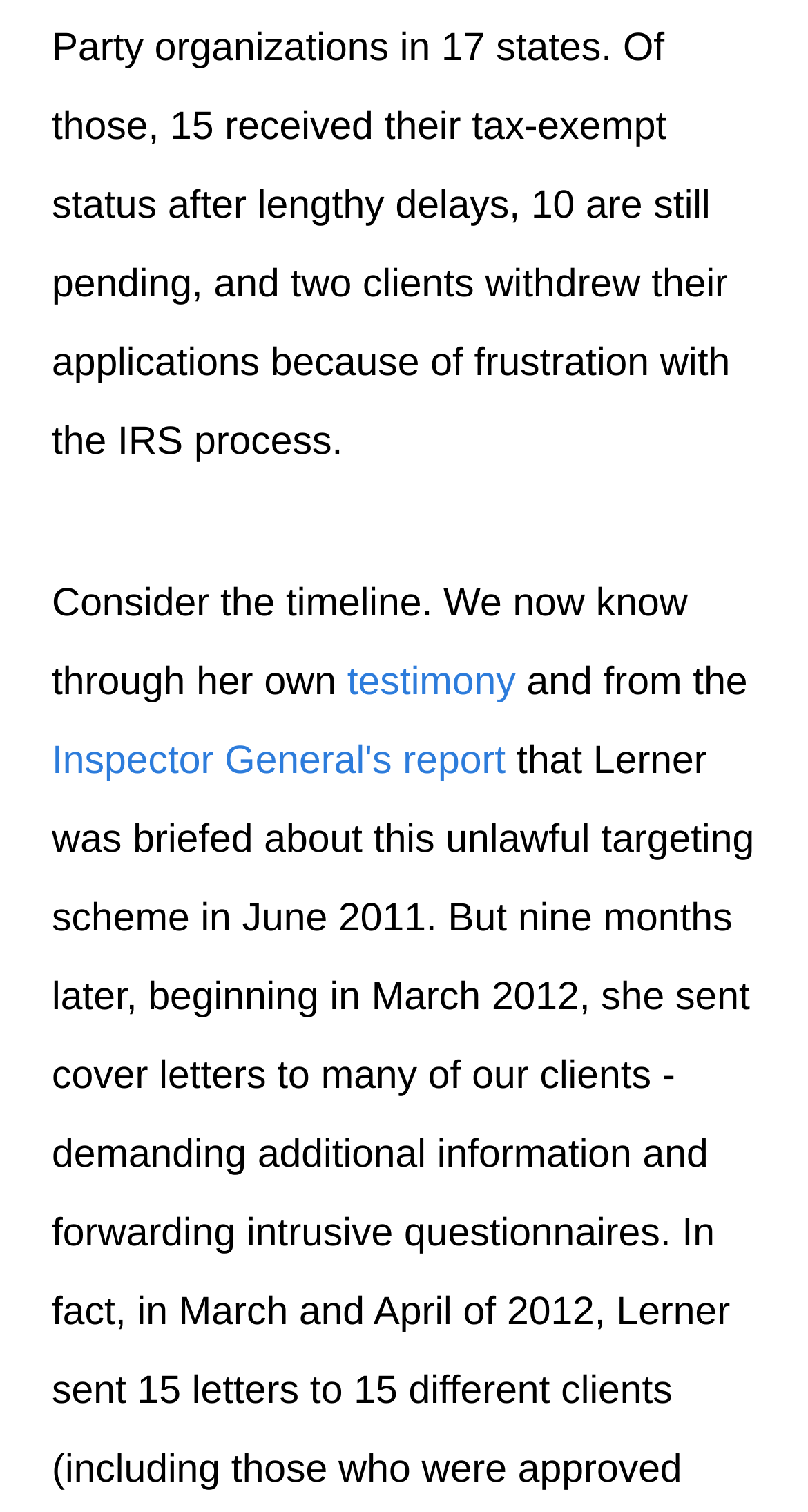Can you find the bounding box coordinates for the element to click on to achieve the instruction: "Make a donation"?

[0.0, 0.714, 0.064, 0.769]